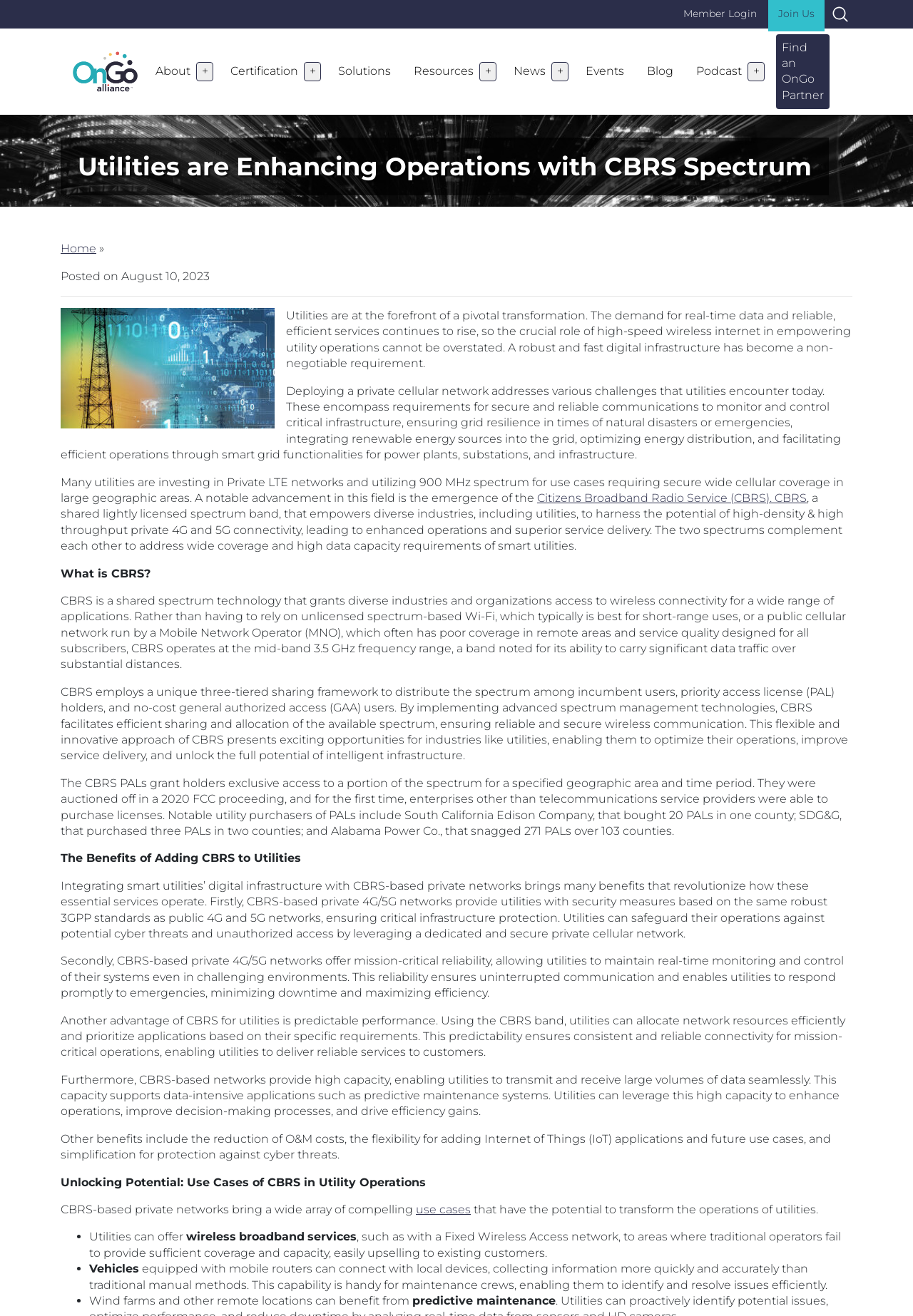Given the webpage screenshot and the description, determine the bounding box coordinates (top-left x, top-left y, bottom-right x, bottom-right y) that define the location of the UI element matching this description: Find an OnGo Partner

[0.85, 0.026, 0.909, 0.083]